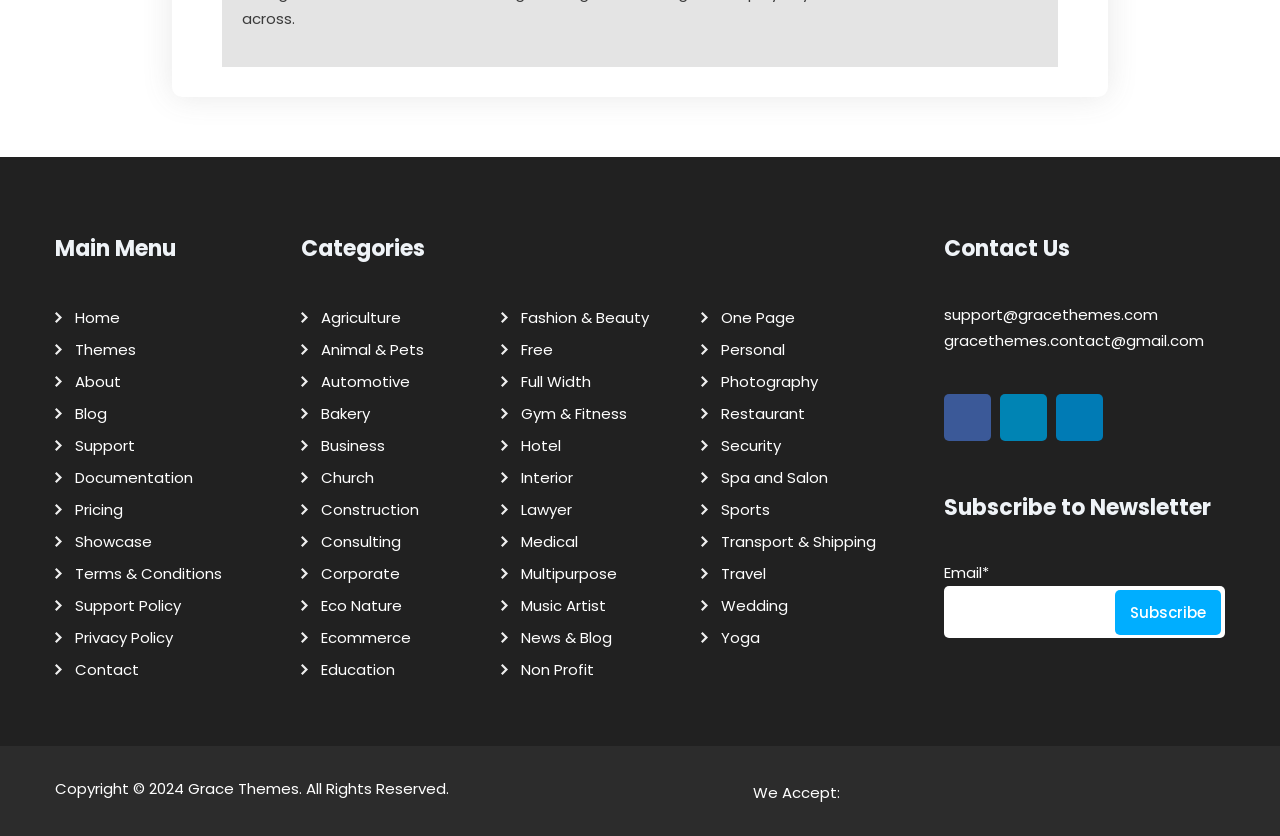Find the bounding box coordinates for the area that should be clicked to accomplish the instruction: "Enter email address".

[0.738, 0.701, 0.957, 0.763]